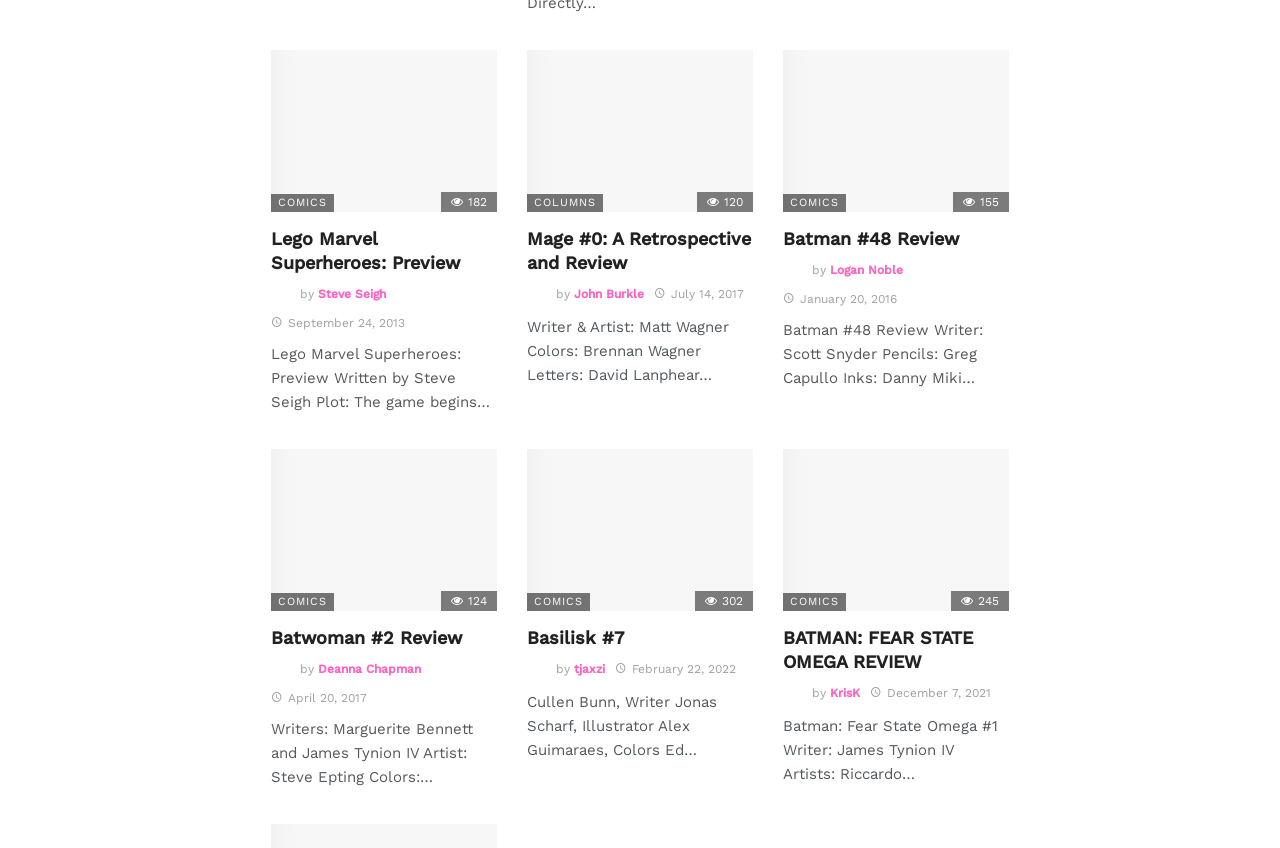Based on the image, please elaborate on the answer to the following question:
What is the category of the fourth article?

The category of the fourth article can be found by looking at the link element with the text 'COMICS' which is located above the heading element of the fourth article section.